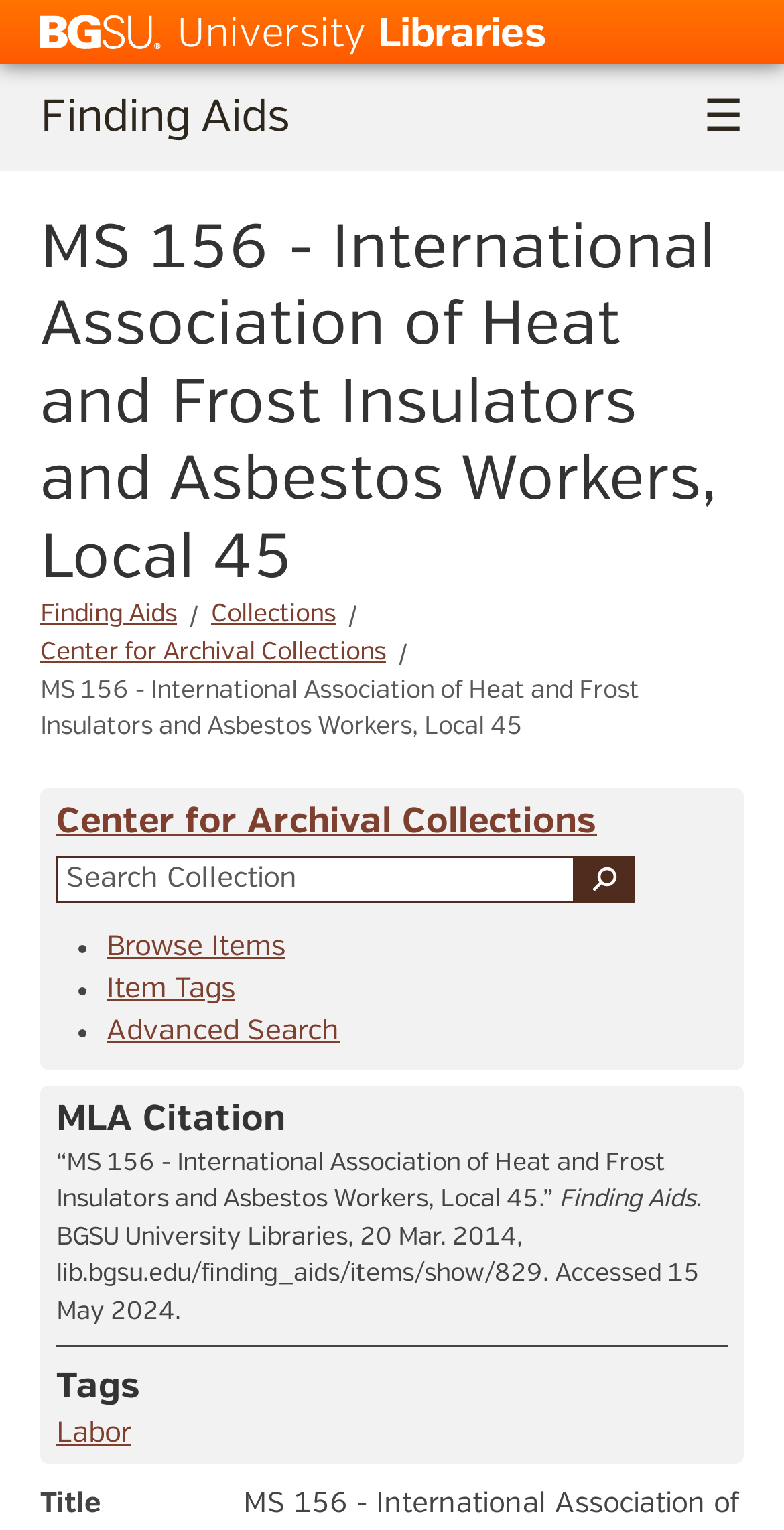Please give the bounding box coordinates of the area that should be clicked to fulfill the following instruction: "Toggle site navigation". The coordinates should be in the format of four float numbers from 0 to 1, i.e., [left, top, right, bottom].

[0.897, 0.055, 0.949, 0.099]